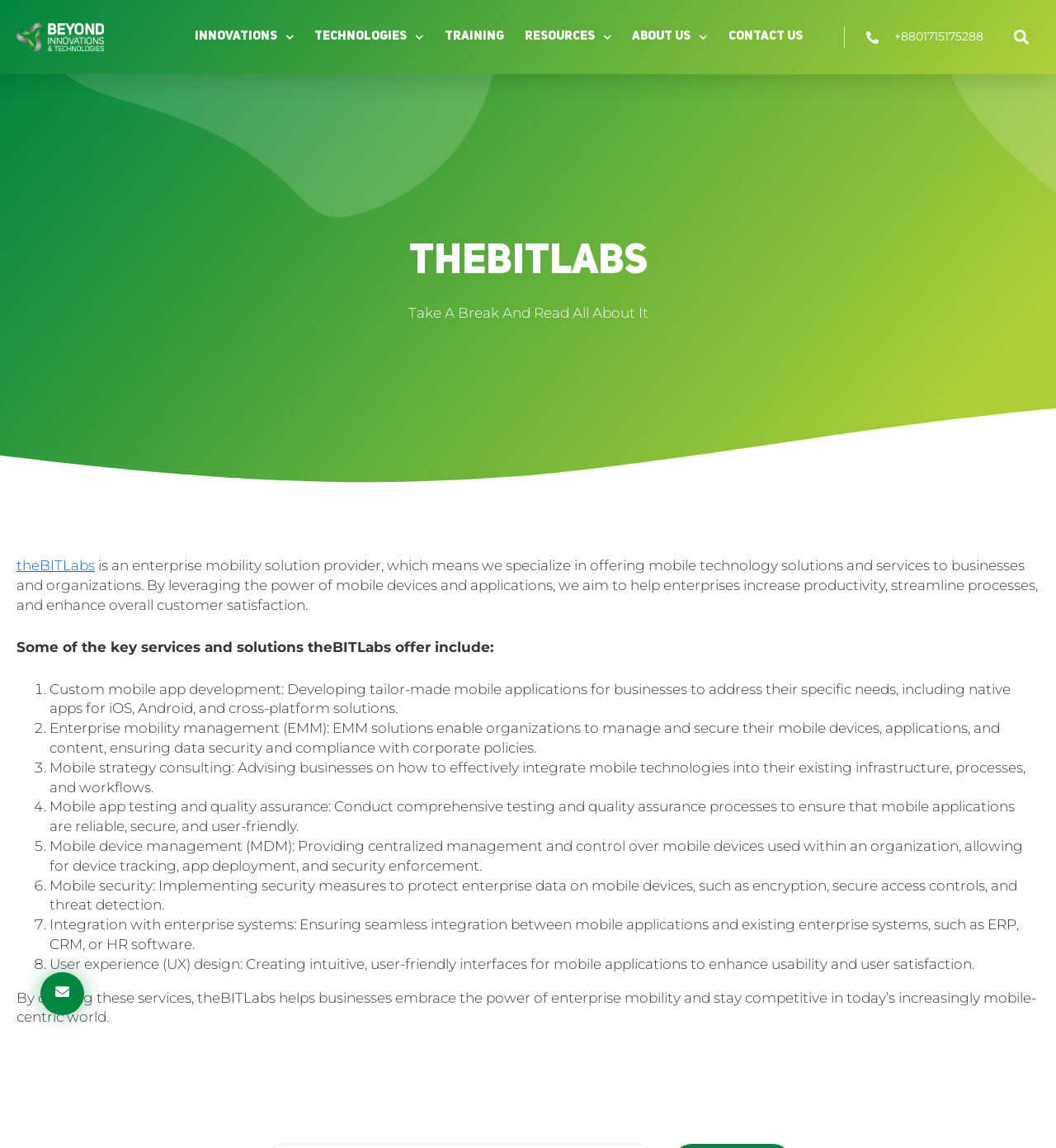Please provide a comprehensive answer to the question below using the information from the image: What is the purpose of theBITLabs?

According to the webpage, theBITLabs aims to help enterprises increase productivity, streamline processes, and enhance overall customer satisfaction by leveraging the power of mobile devices and applications.